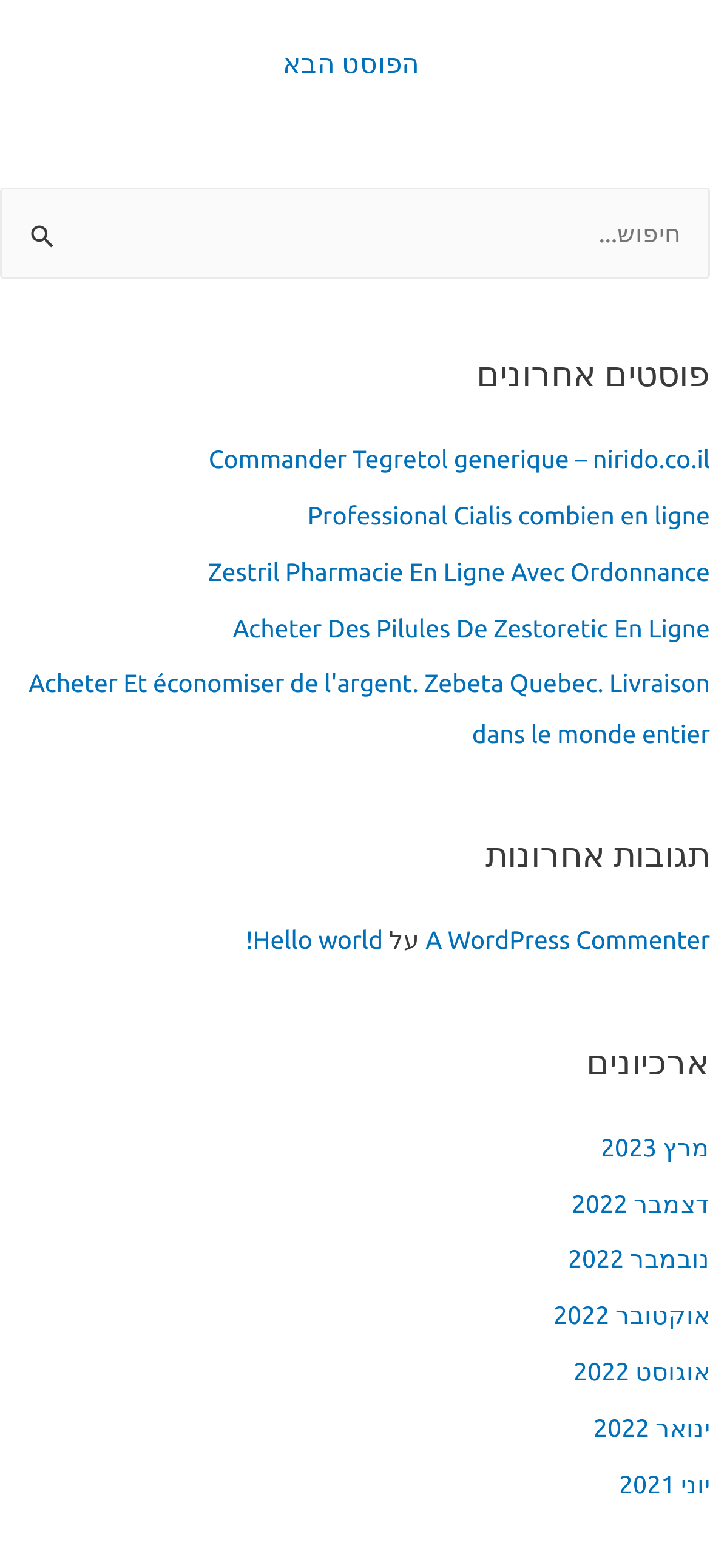Find and provide the bounding box coordinates for the UI element described here: "A WordPress Commenter". The coordinates should be given as four float numbers between 0 and 1: [left, top, right, bottom].

[0.599, 0.59, 1.0, 0.609]